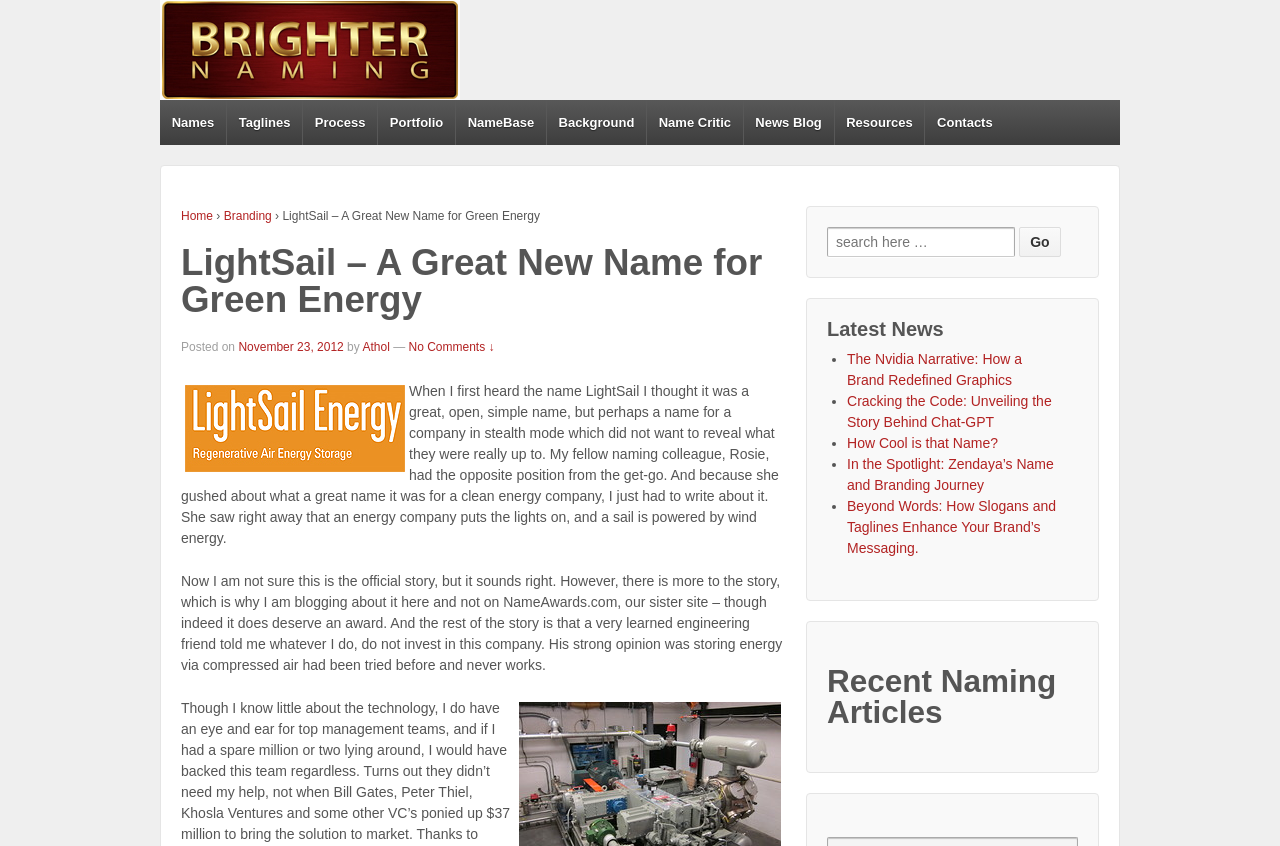Determine the bounding box coordinates for the area that needs to be clicked to fulfill this task: "Click the 'ABOUT' button". The coordinates must be given as four float numbers between 0 and 1, i.e., [left, top, right, bottom].

None